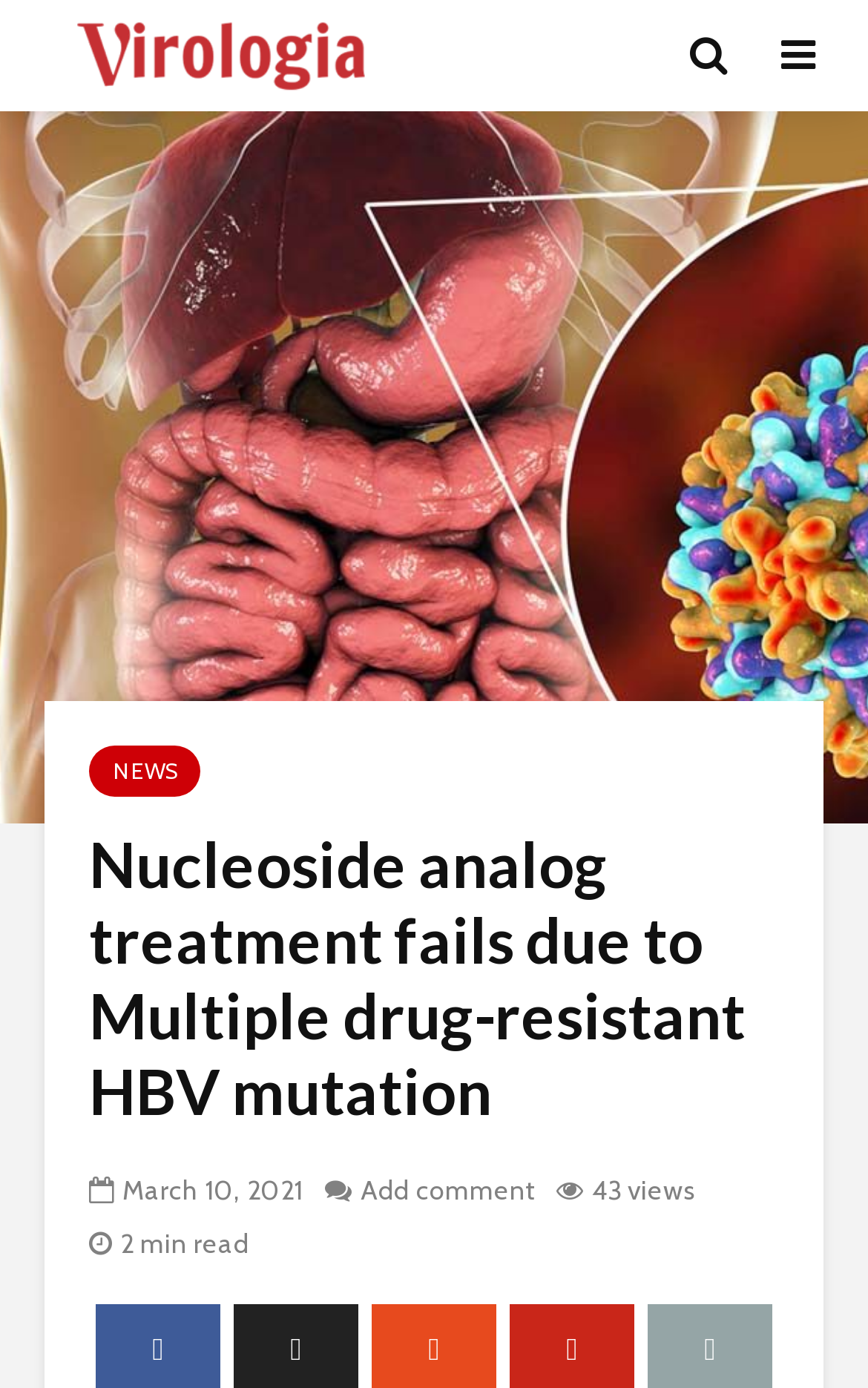What is the date of the article?
Look at the screenshot and respond with one word or a short phrase.

March 10, 2021